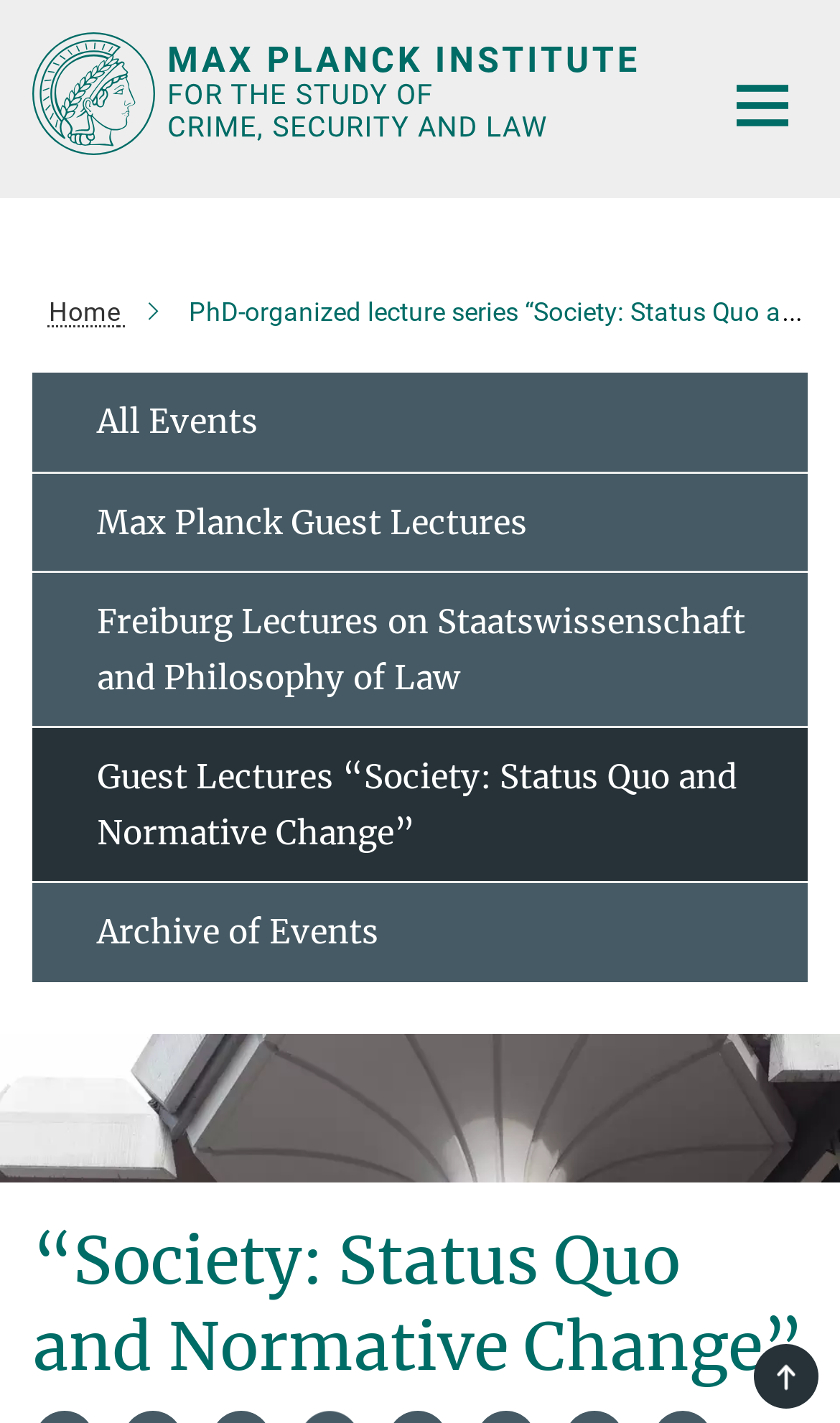Specify the bounding box coordinates of the element's region that should be clicked to achieve the following instruction: "view all events". The bounding box coordinates consist of four float numbers between 0 and 1, in the format [left, top, right, bottom].

[0.038, 0.262, 0.962, 0.333]